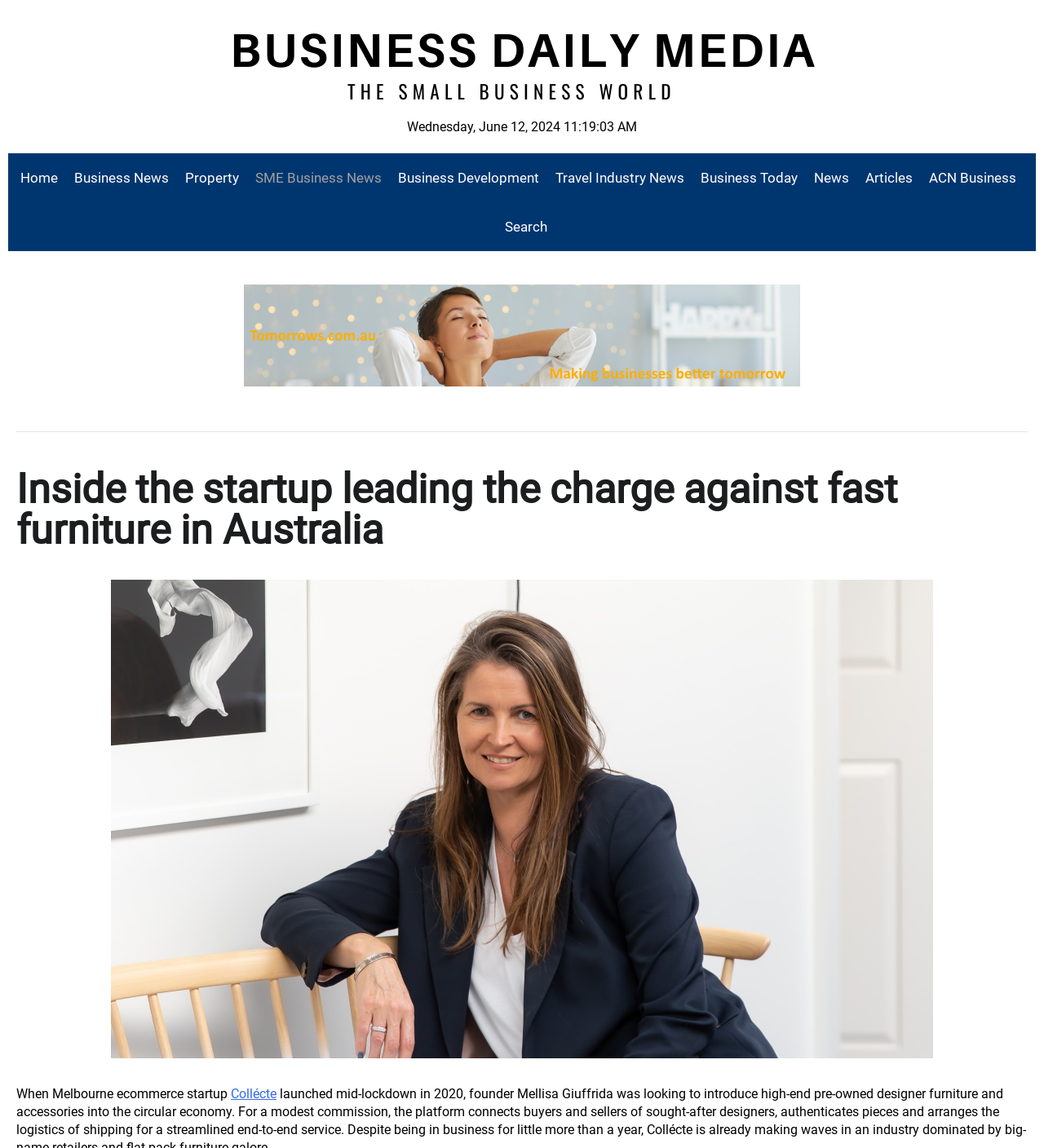Please predict the bounding box coordinates (top-left x, top-left y, bottom-right x, bottom-right y) for the UI element in the screenshot that fits the description: alt="Business Daily Media"

[0.215, 0.085, 0.785, 0.099]